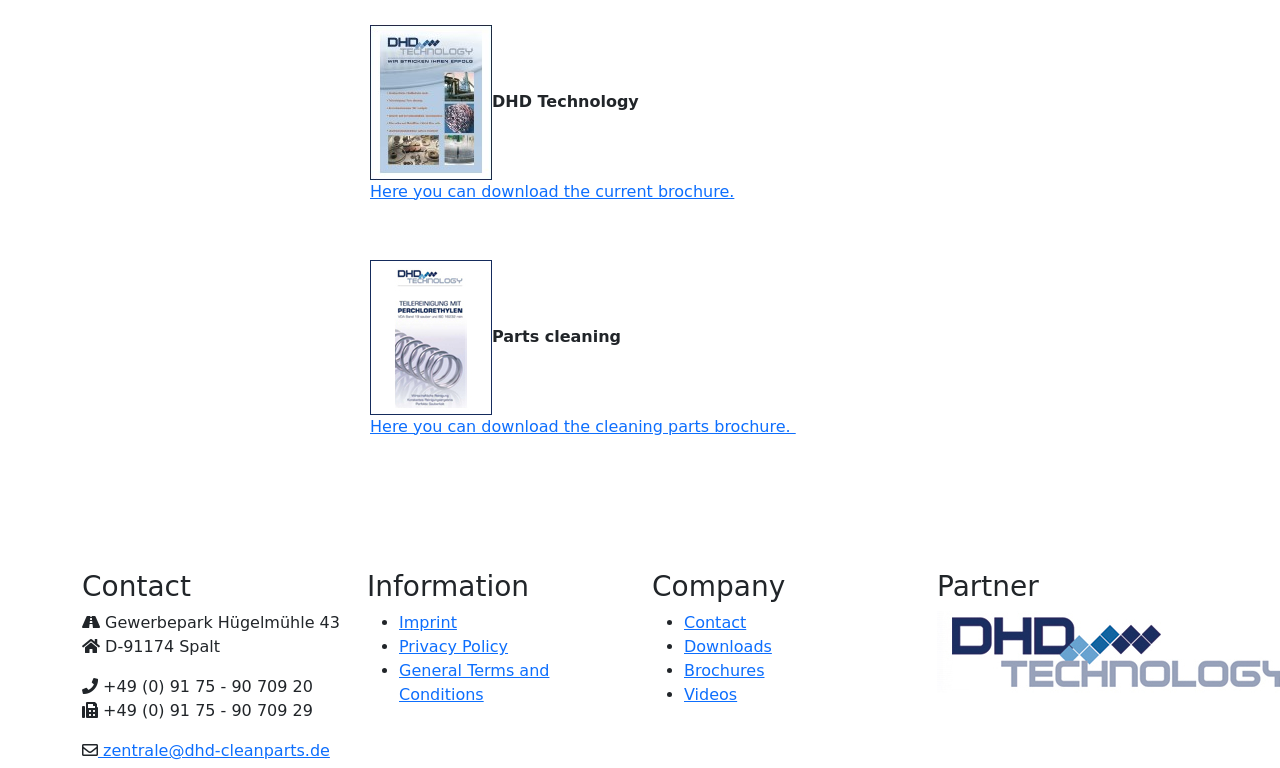Please answer the following question using a single word or phrase: 
What is the address of the company?

Gewerbepark Hügelmühle 43, D-91174 Spalt